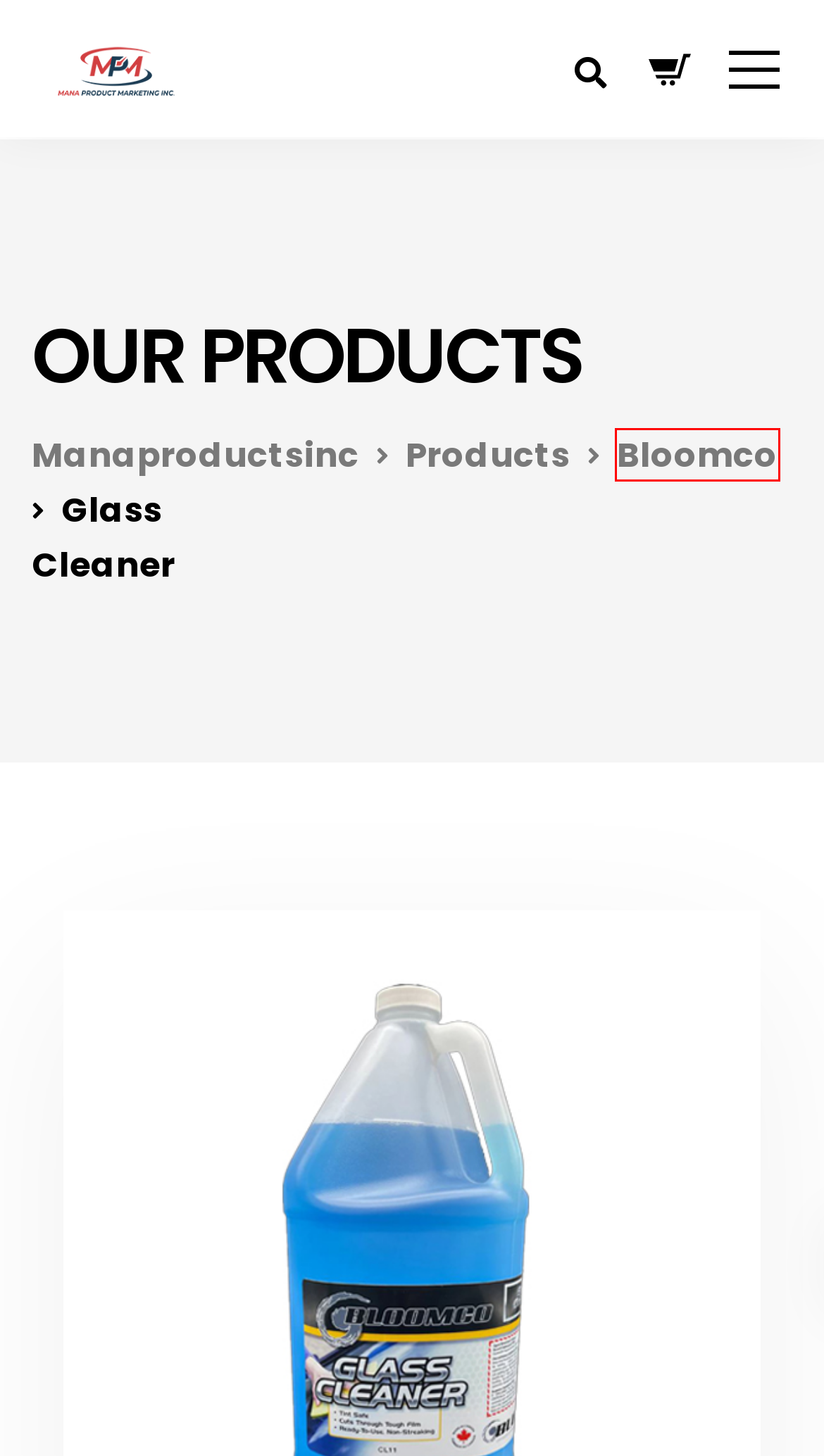A screenshot of a webpage is given with a red bounding box around a UI element. Choose the description that best matches the new webpage shown after clicking the element within the red bounding box. Here are the candidates:
A. Our Products - Manaproductsinc
B. RUPES 5" Backing Plate (125mm) Archives - Manaproductsinc
C. Product Archives - Manaproductsinc
D. Natural Orange With Pump Archives - Manaproductsinc
E. HOTPURPLE(MultipurposeDetergentCleaner) - Manaproductsinc
F. xtrasuds Archives - Manaproductsinc
G. Bloomco Archives - Manaproductsinc
H. Home - Manaproductsinc

G